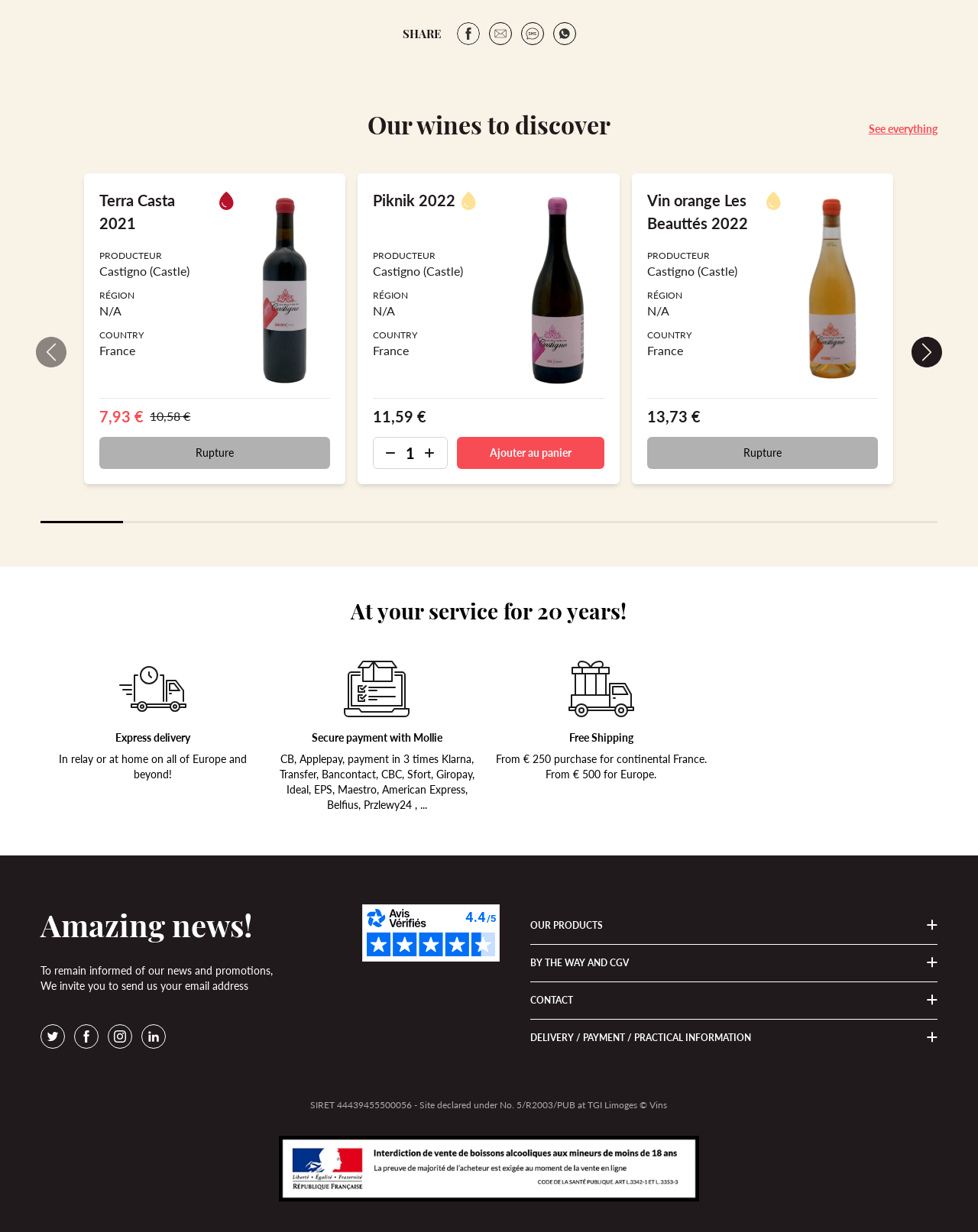What is the condition for free shipping in continental France?
Based on the image content, provide your answer in one word or a short phrase.

From € 250 purchase